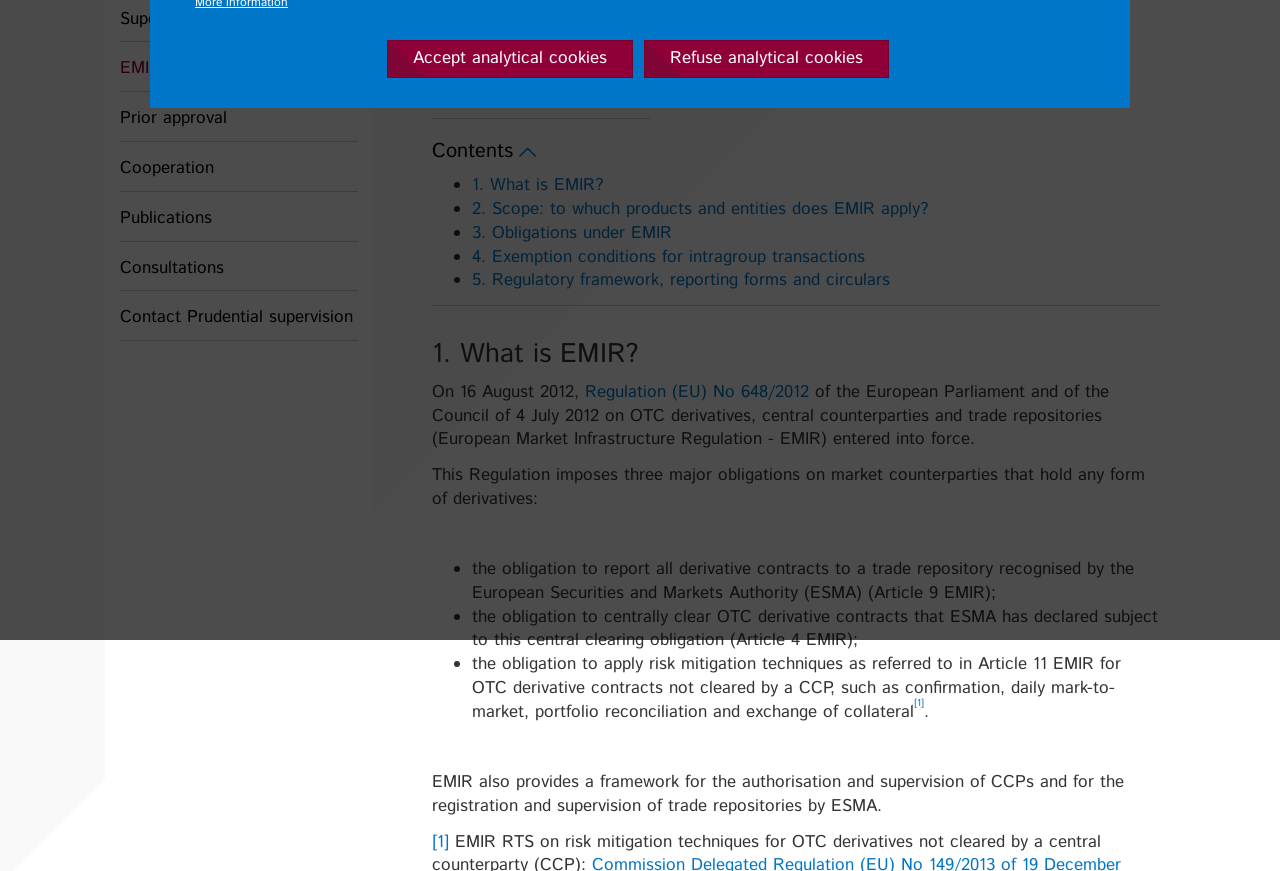Identify the bounding box for the UI element described as: "3. Obligations under EMIR". Ensure the coordinates are four float numbers between 0 and 1, formatted as [left, top, right, bottom].

[0.369, 0.253, 0.525, 0.281]